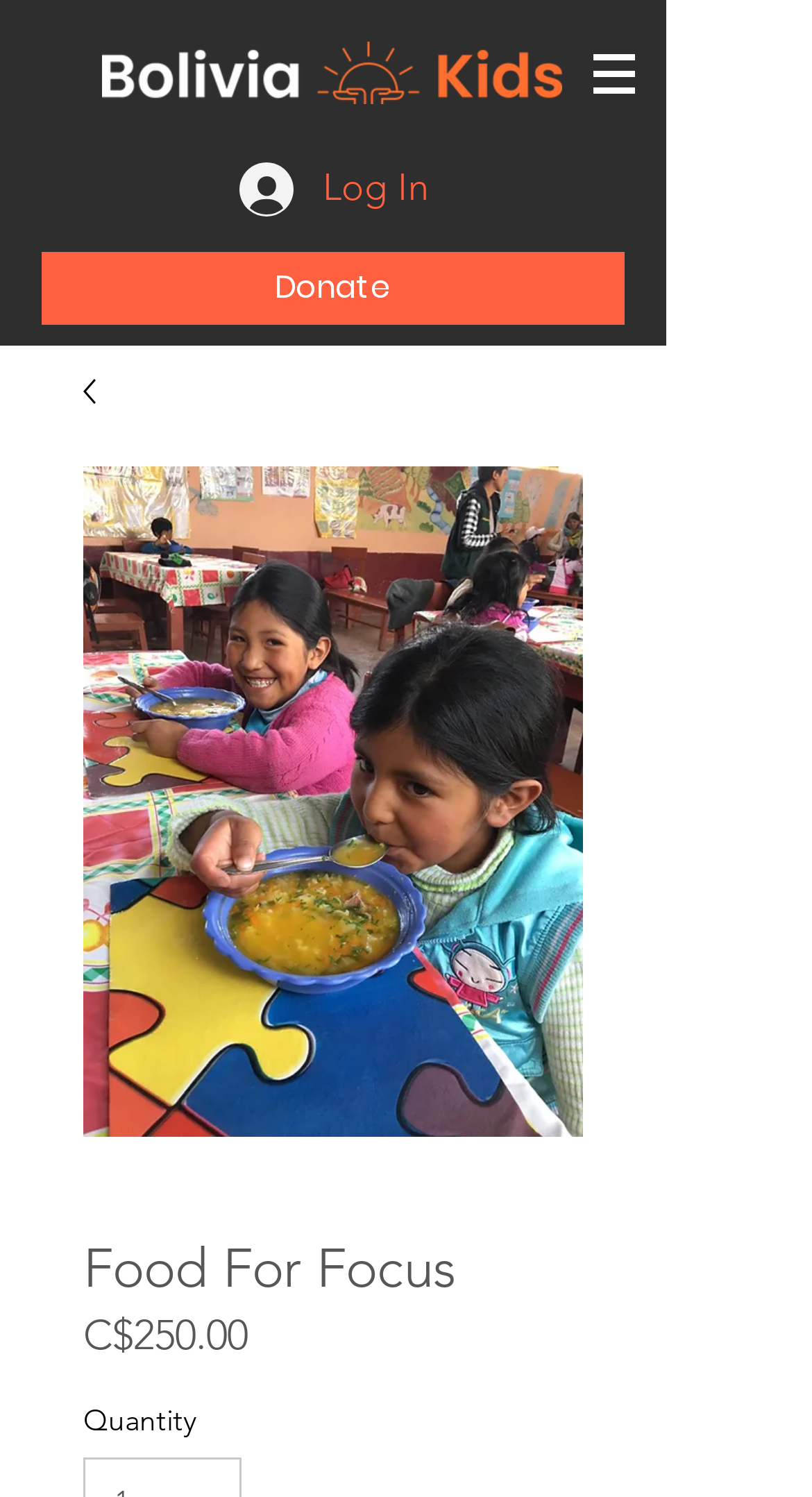Identify the bounding box coordinates for the UI element described as: "Log In". The coordinates should be provided as four floats between 0 and 1: [left, top, right, bottom].

[0.259, 0.099, 0.564, 0.152]